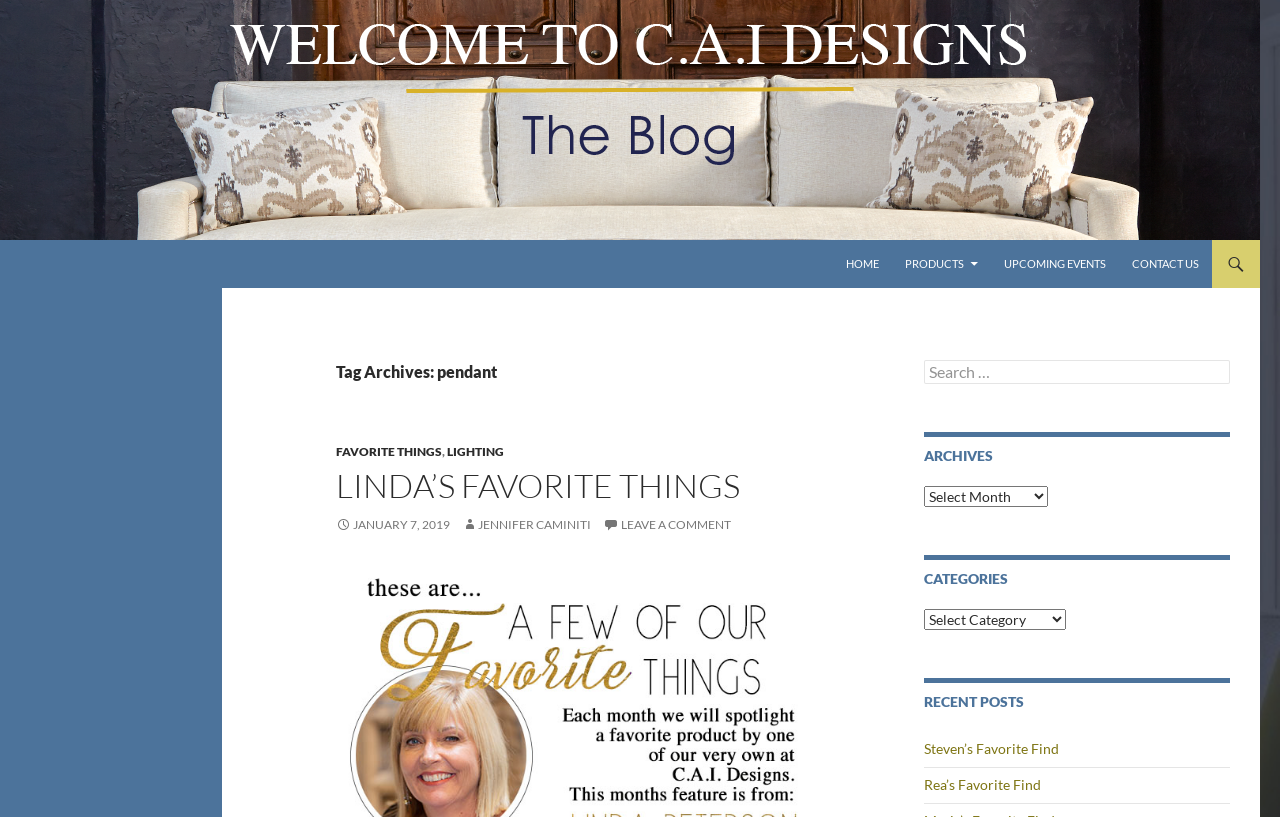Highlight the bounding box of the UI element that corresponds to this description: "Jennifer Caminiti".

[0.361, 0.633, 0.462, 0.651]